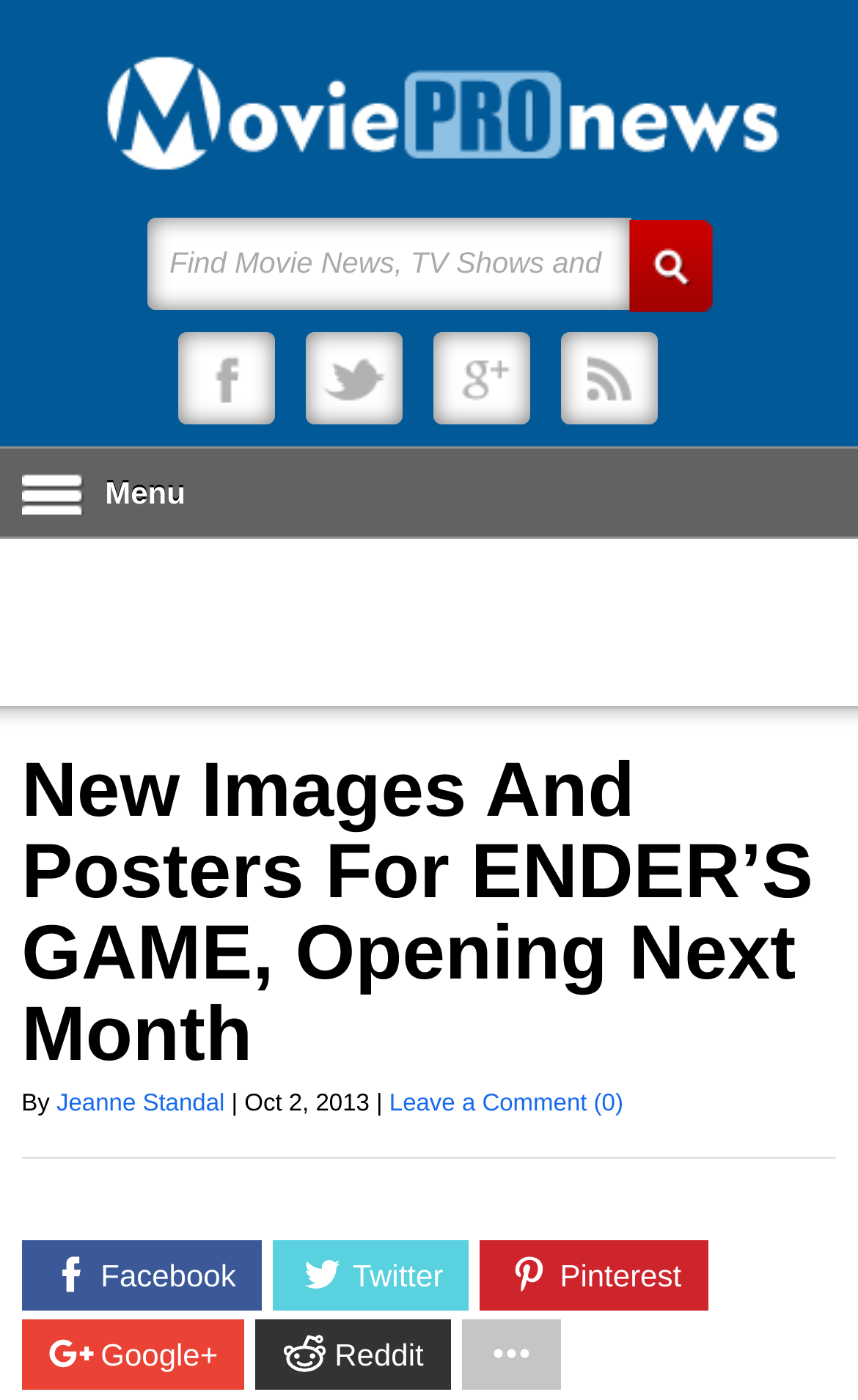Refer to the image and provide an in-depth answer to the question:
What is the name of the movie featured on this webpage?

The webpage has a heading 'New Images And Posters For ENDER’S GAME, Opening Next Month' which indicates that the movie being featured is Ender's Game.